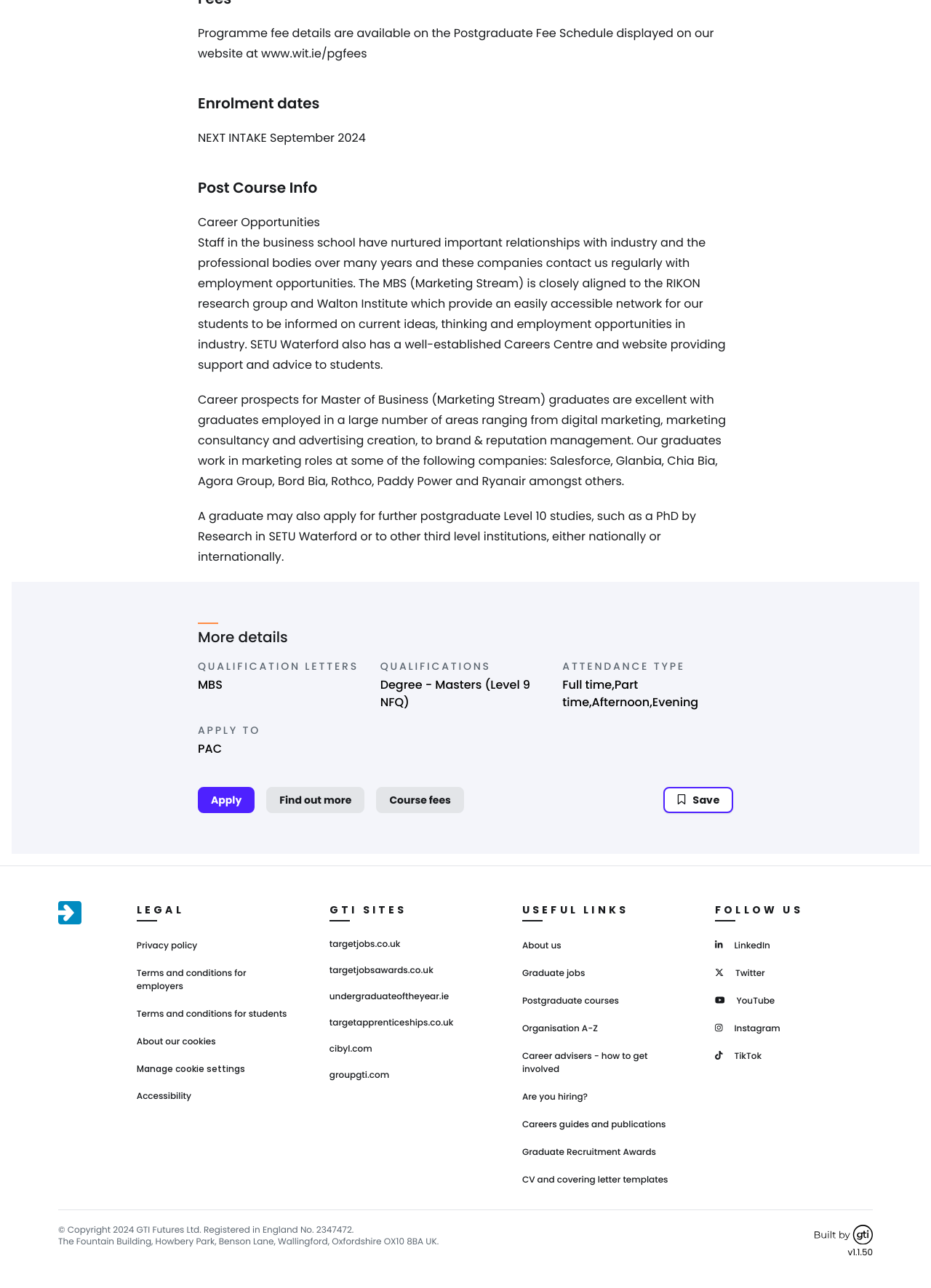Please identify the bounding box coordinates of the clickable area that will fulfill the following instruction: "Apply to the programme". The coordinates should be in the format of four float numbers between 0 and 1, i.e., [left, top, right, bottom].

[0.212, 0.611, 0.274, 0.631]